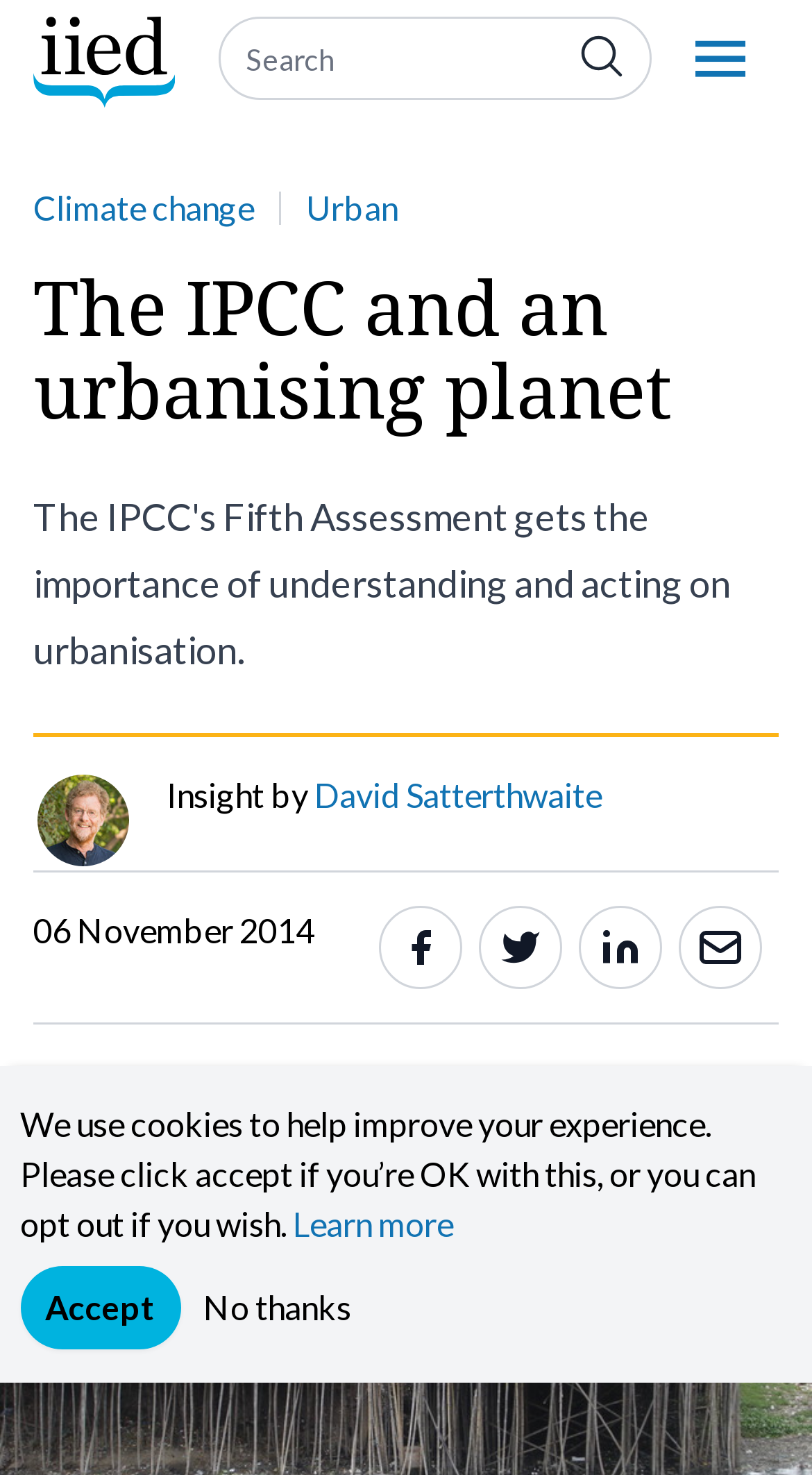What is the date of the insight?
Based on the image, provide a one-word or brief-phrase response.

06 November 2014